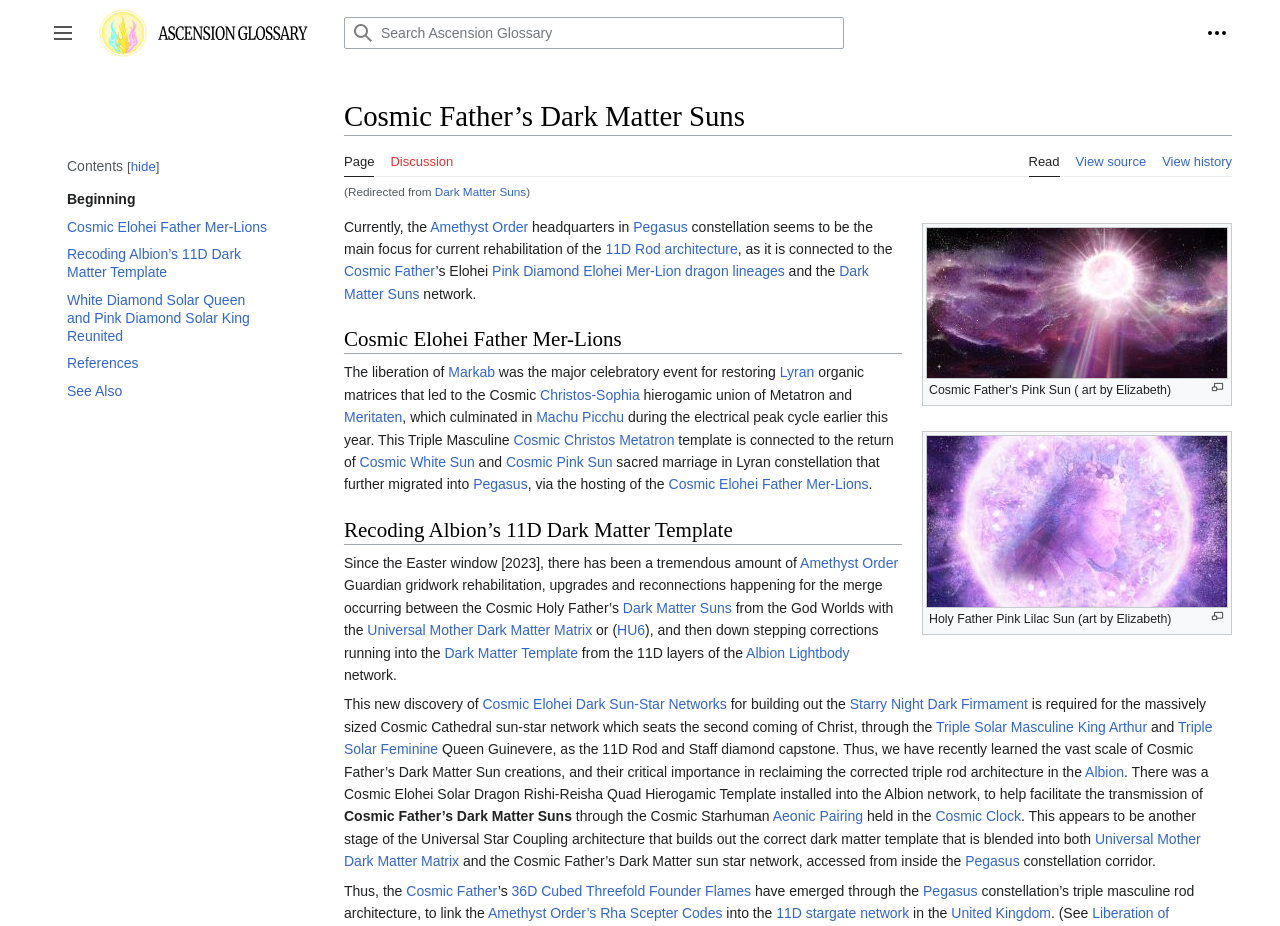Identify the first-level heading on the webpage and generate its text content.

Cosmic Father’s Dark Matter Suns